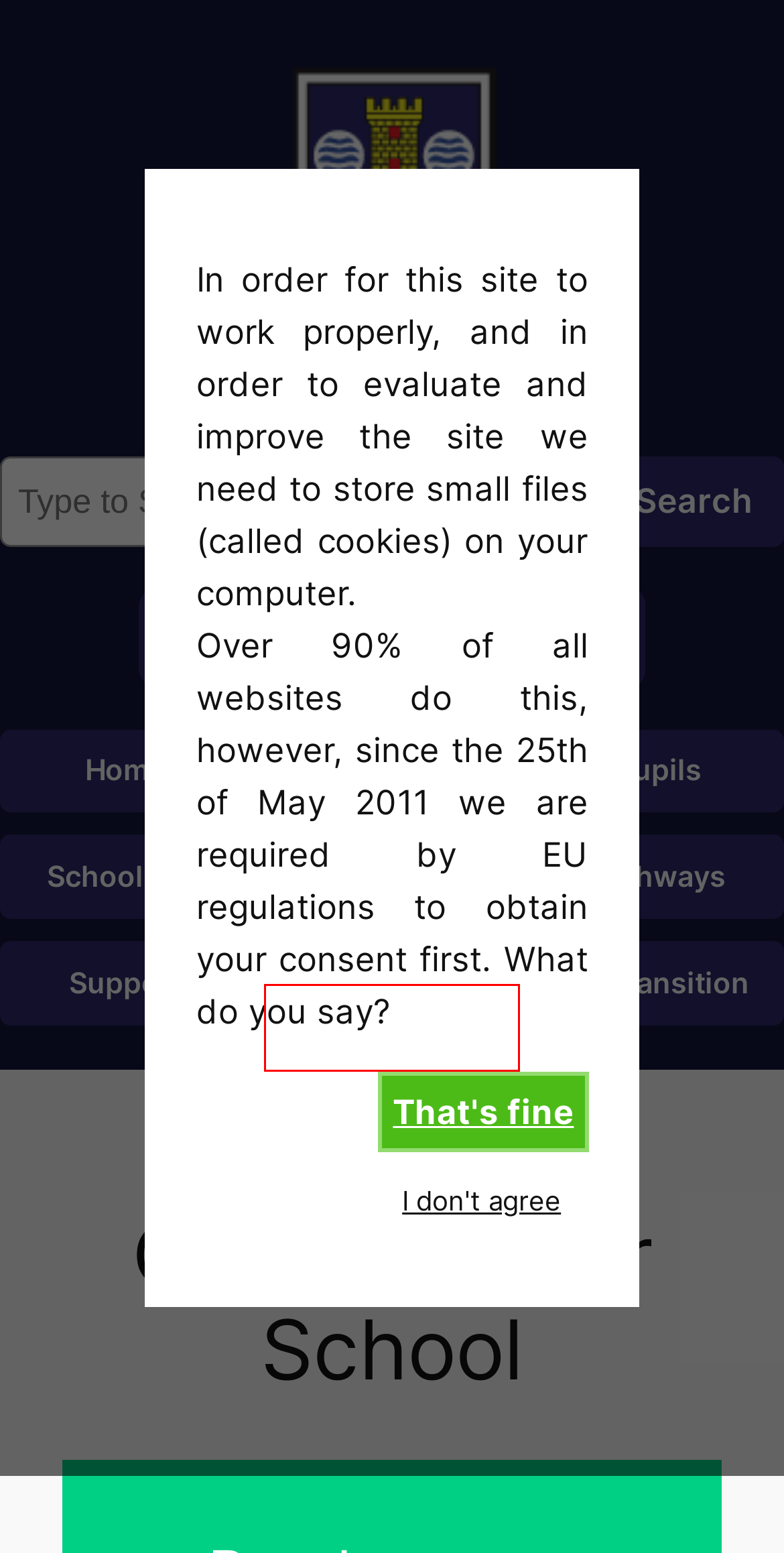You are given a screenshot of a webpage with a red rectangle bounding box around an element. Choose the best webpage description that matches the page after clicking the element in the bounding box. Here are the candidates:
A. Contact us – Portobello High School
B. School Info – Portobello High School
C. Parents – Portobello High School
D. Pupils – Portobello High School
E. P7 Transition – Portobello High School
F. Portobello High School – Welcome to Portobello High School’s website
G. Support – Portobello High School
H. Pathways – Portobello High School

A